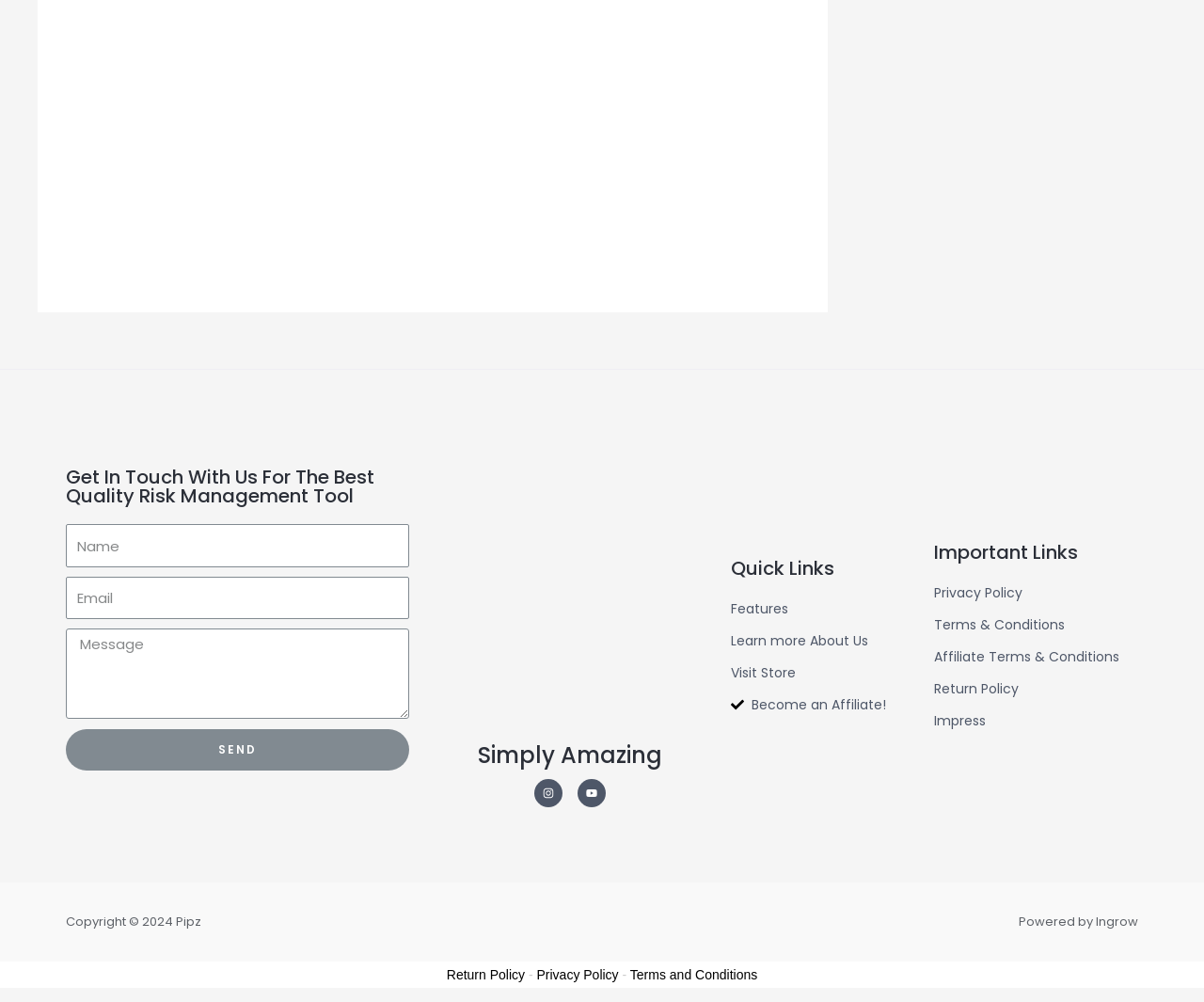Locate the UI element described by Features in the provided webpage screenshot. Return the bounding box coordinates in the format (top-left x, top-left y, bottom-right x, bottom-right y), ensuring all values are between 0 and 1.

[0.607, 0.595, 0.776, 0.619]